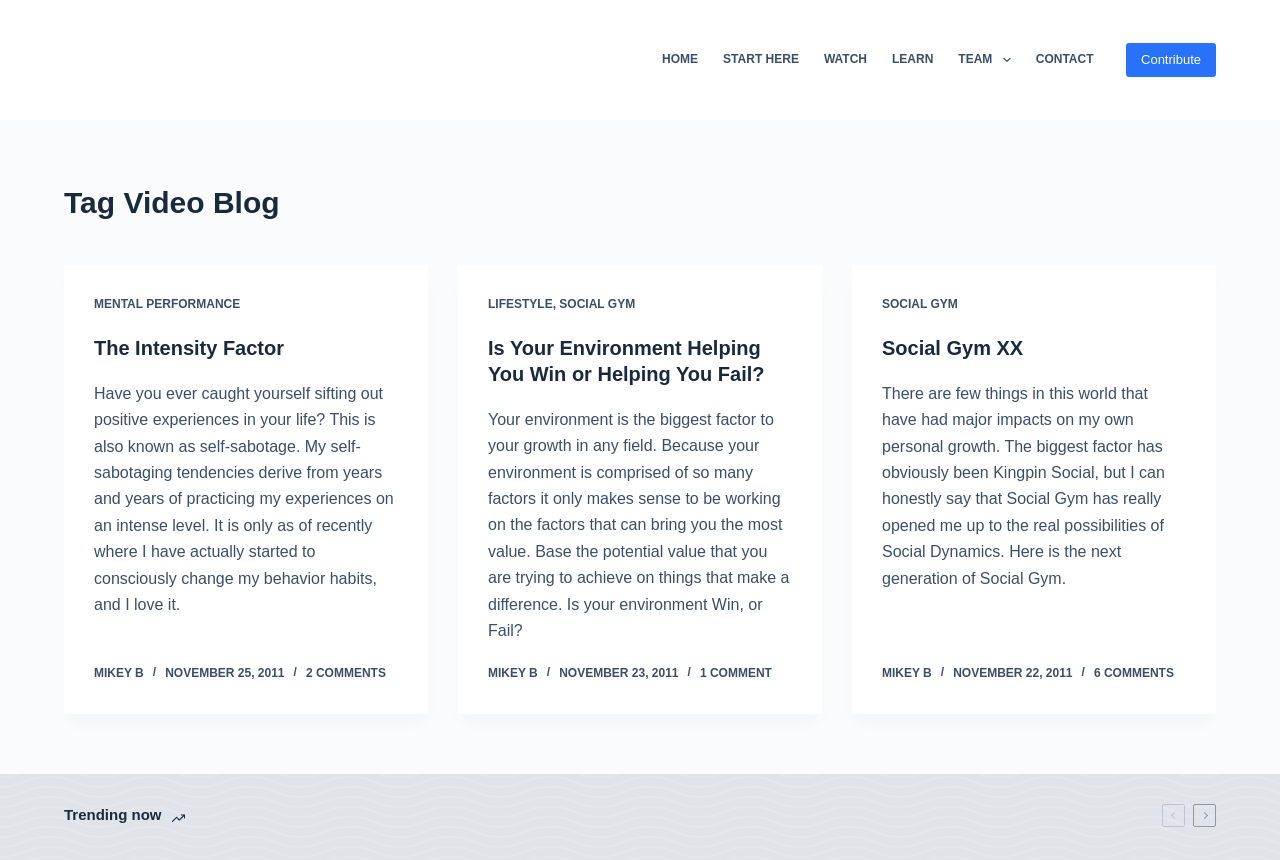What is the category of the second article?
Look at the image and answer with only one word or phrase.

LIFESTYLE